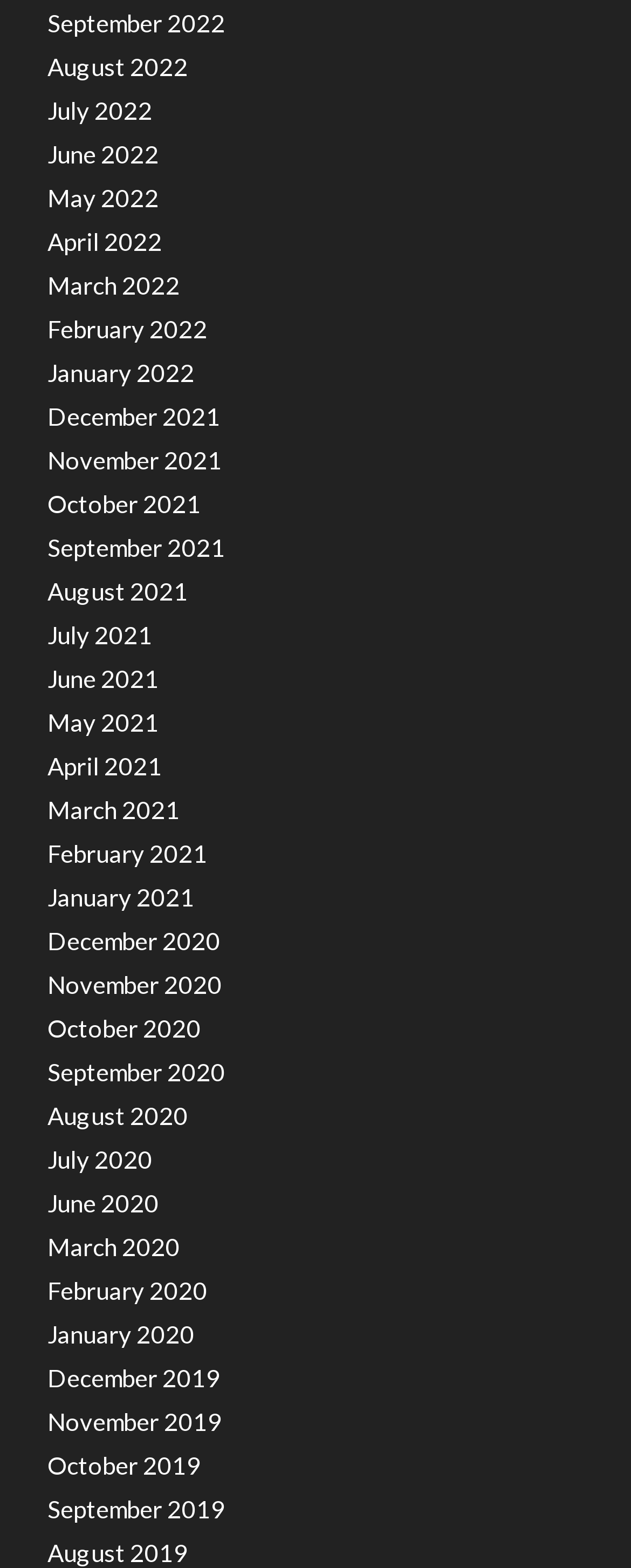Identify the bounding box coordinates of the part that should be clicked to carry out this instruction: "Go to August 2021".

[0.075, 0.368, 0.298, 0.387]